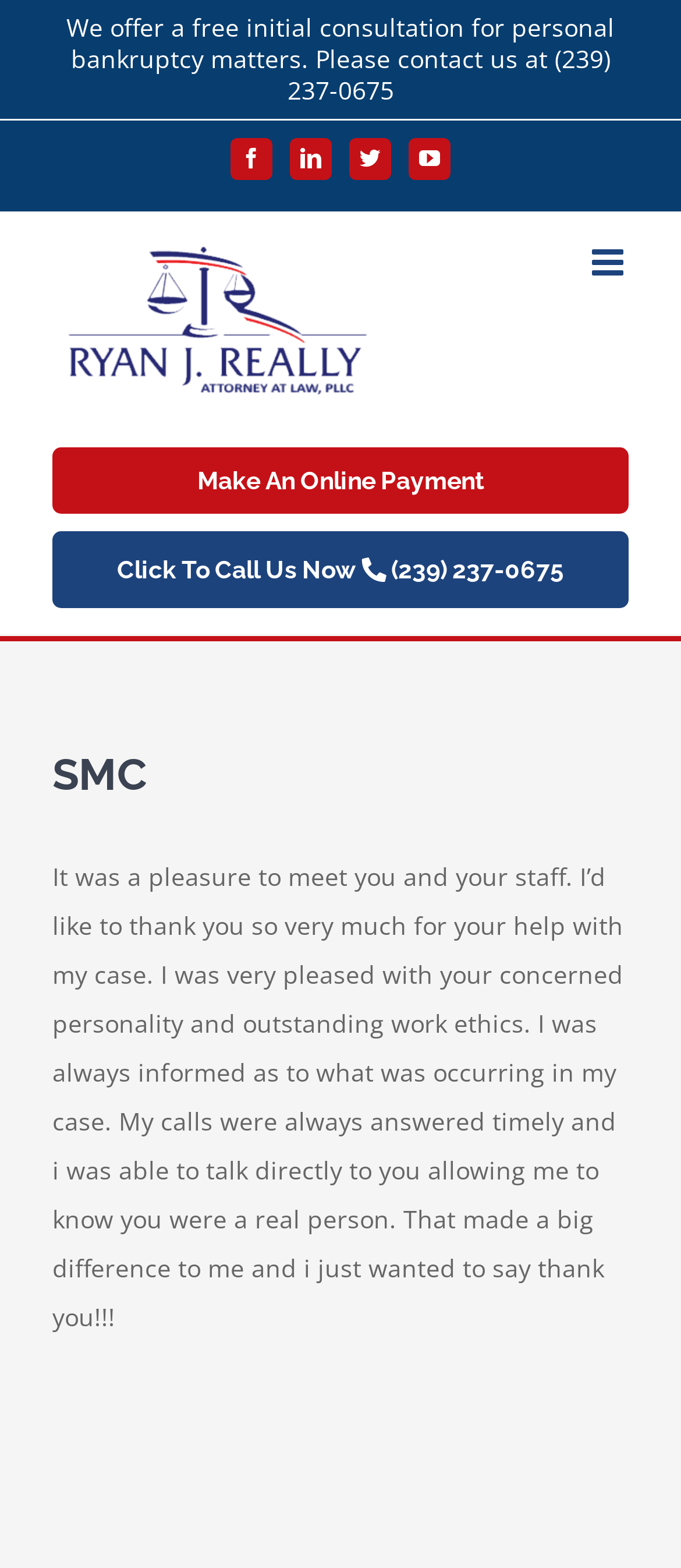Please locate the bounding box coordinates of the element's region that needs to be clicked to follow the instruction: "Go to top". The bounding box coordinates should be provided as four float numbers between 0 and 1, i.e., [left, top, right, bottom].

[0.81, 0.658, 0.923, 0.707]